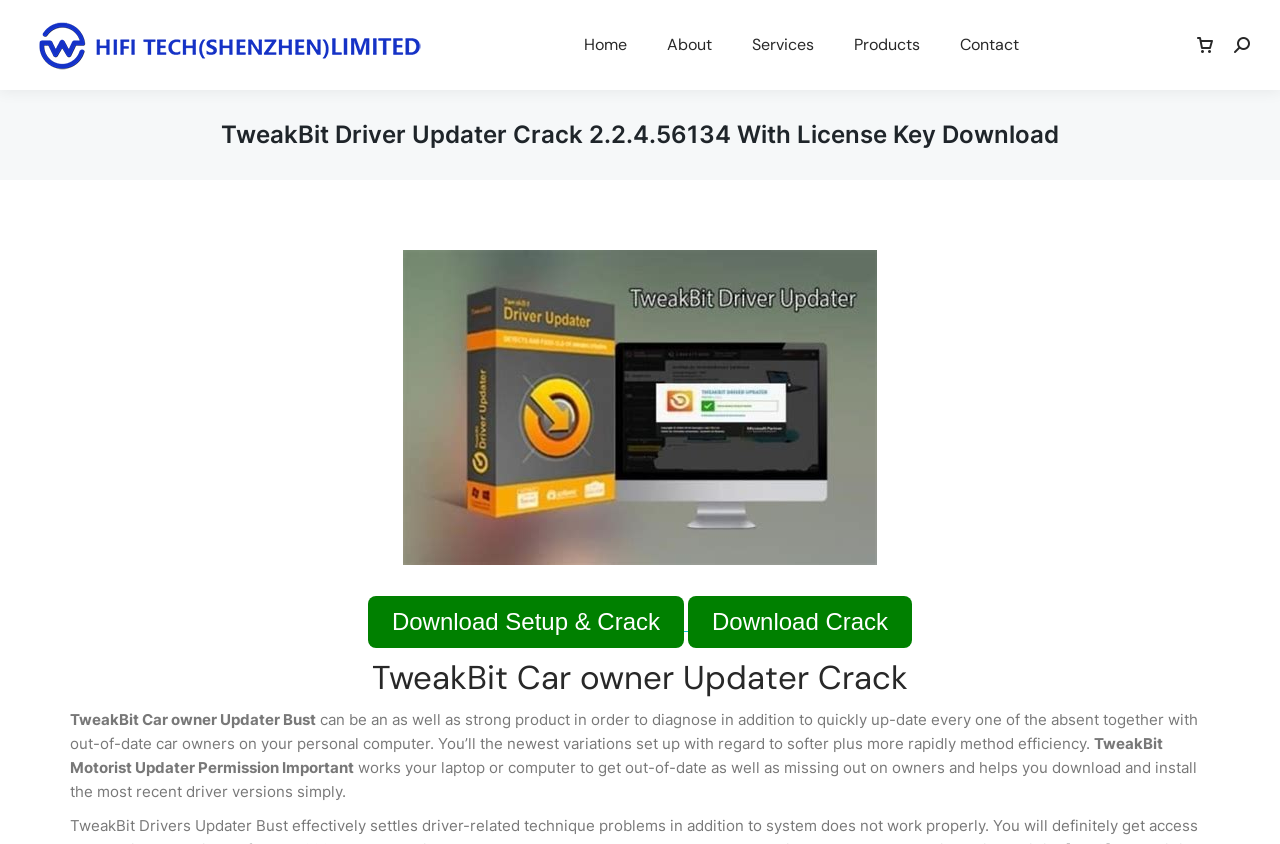What are the two download options?
Please provide a comprehensive answer based on the information in the image.

The two download options are obtained from the link elements 'Download Setup & Crack' and 'Download Crack', which are buttons within the webpage.